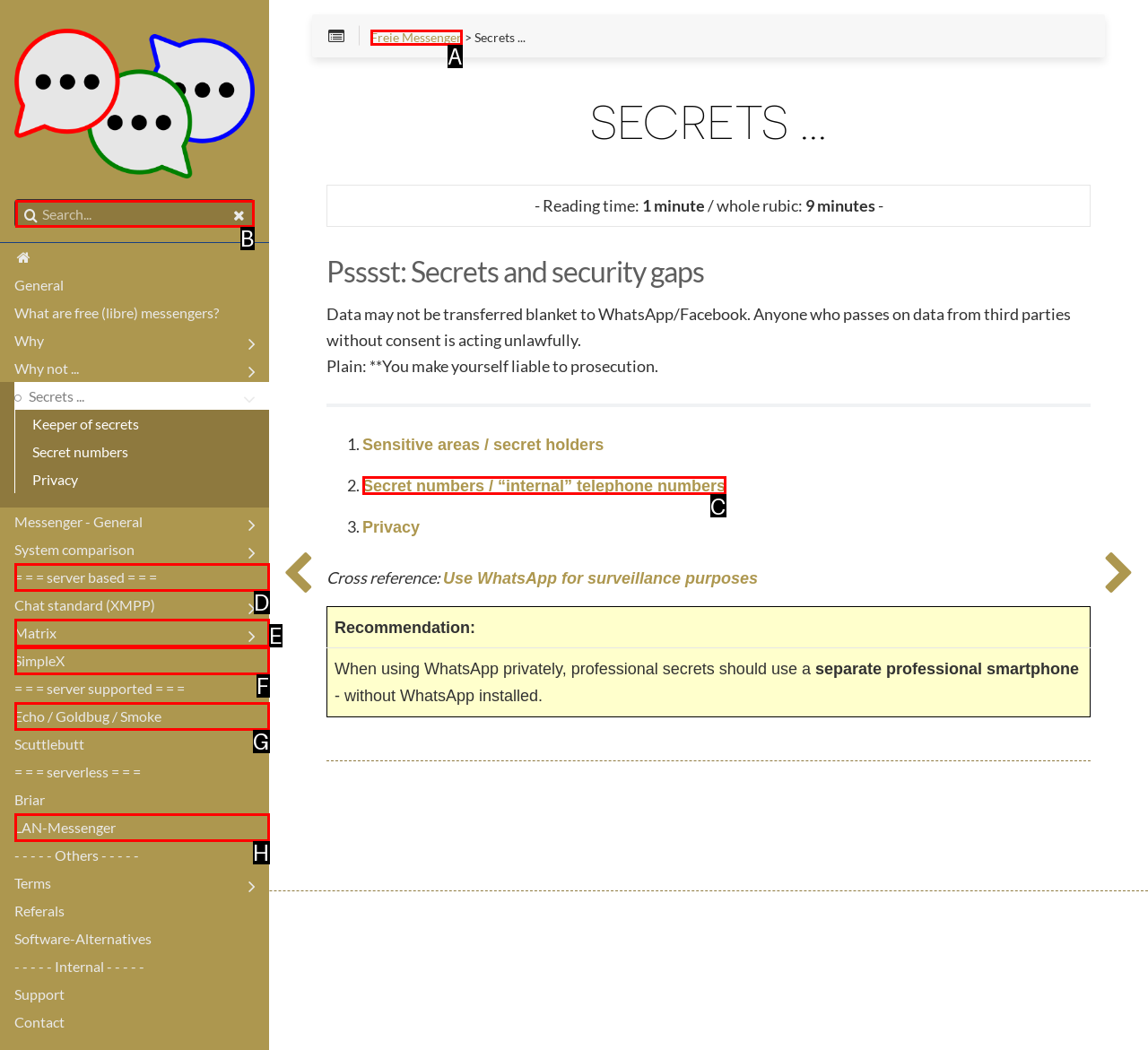Match the description to the correct option: placeholder="Search..."
Provide the letter of the matching option directly.

B